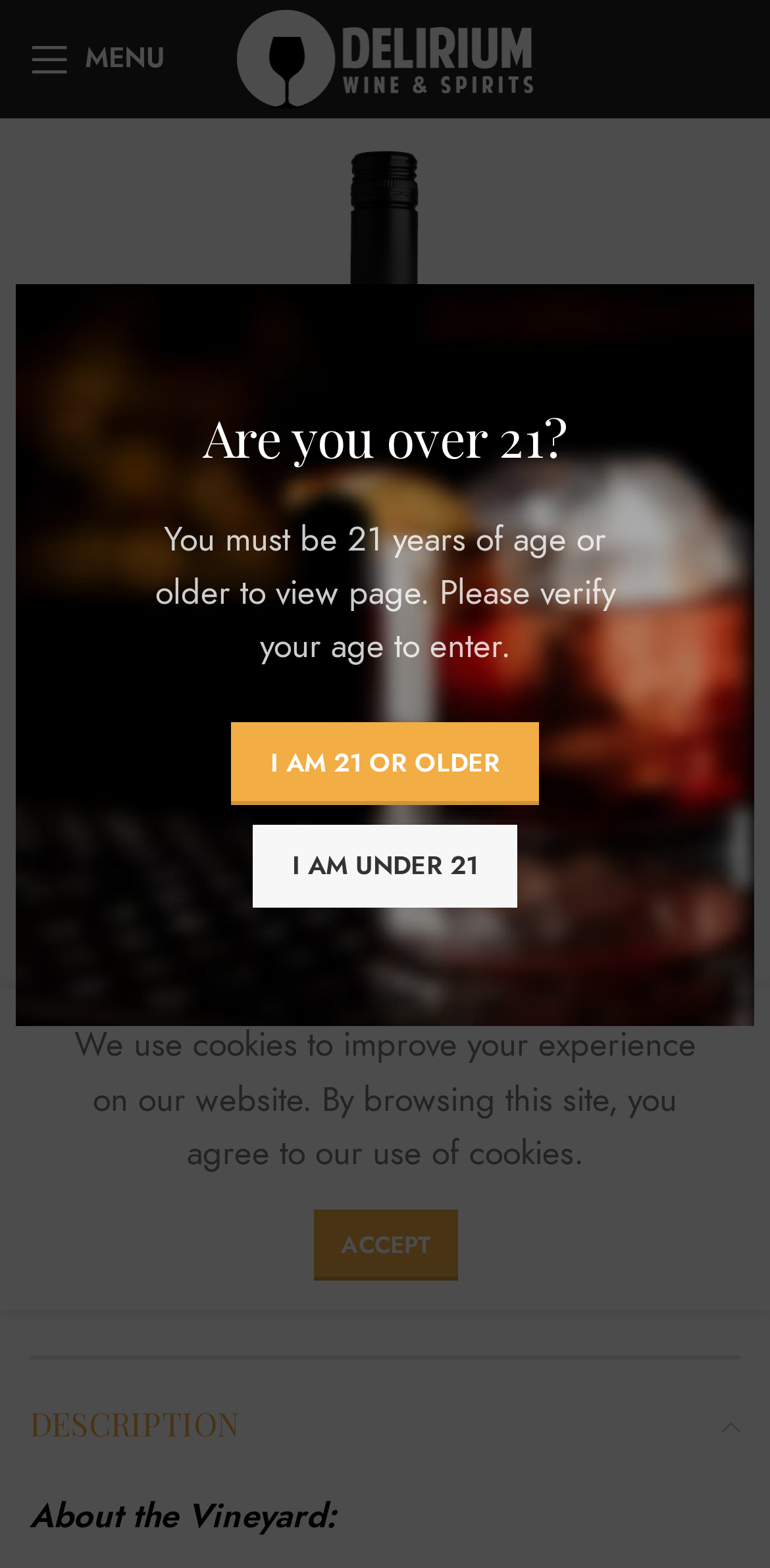Give a one-word or phrase response to the following question: What is the SKU of the product?

594